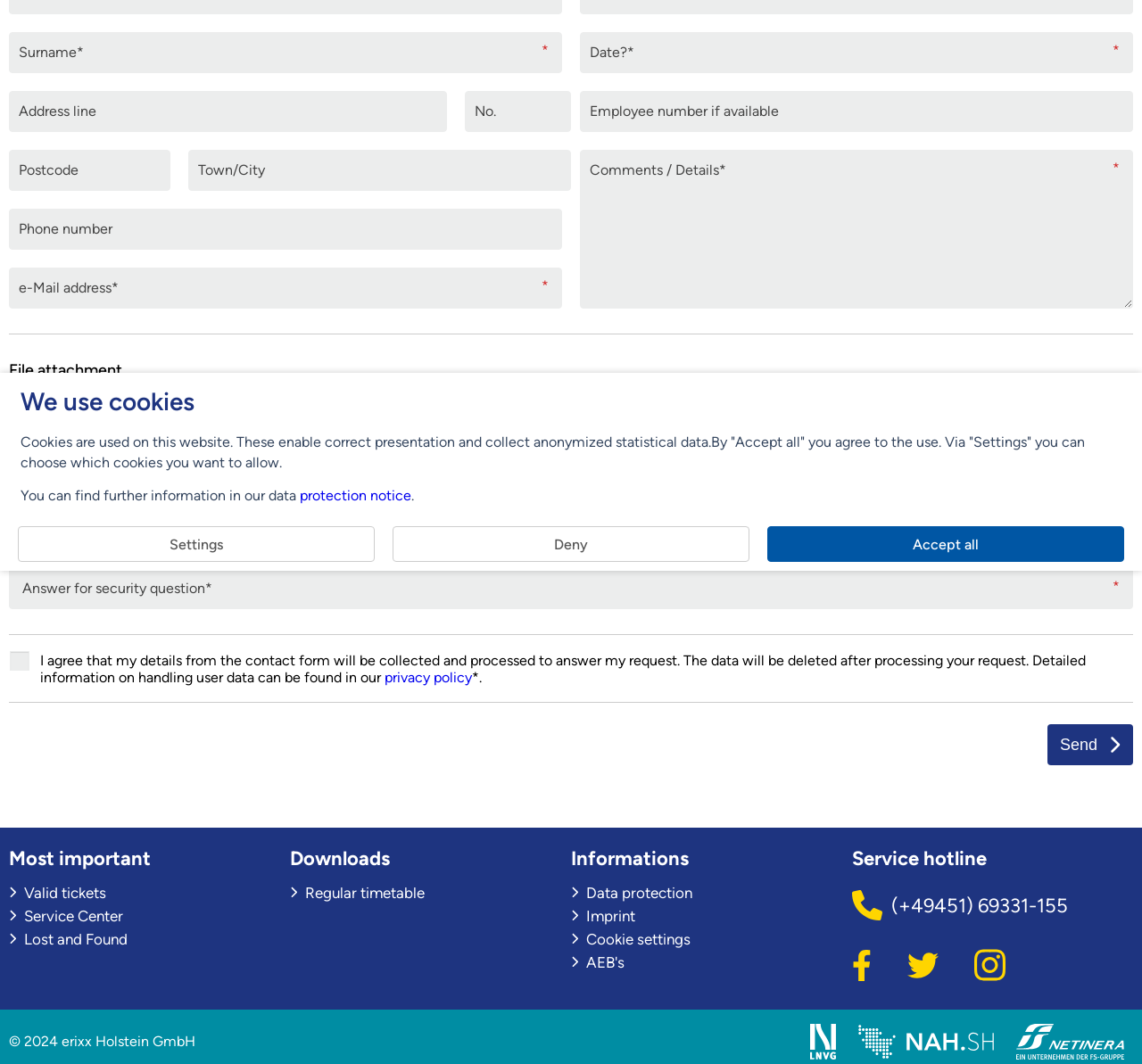Based on the element description name="mitarbeiternummer" placeholder="Employee number if available", identify the bounding box coordinates for the UI element. The coordinates should be in the format (top-left x, top-left y, bottom-right x, bottom-right y) and within the 0 to 1 range.

[0.508, 0.085, 0.992, 0.124]